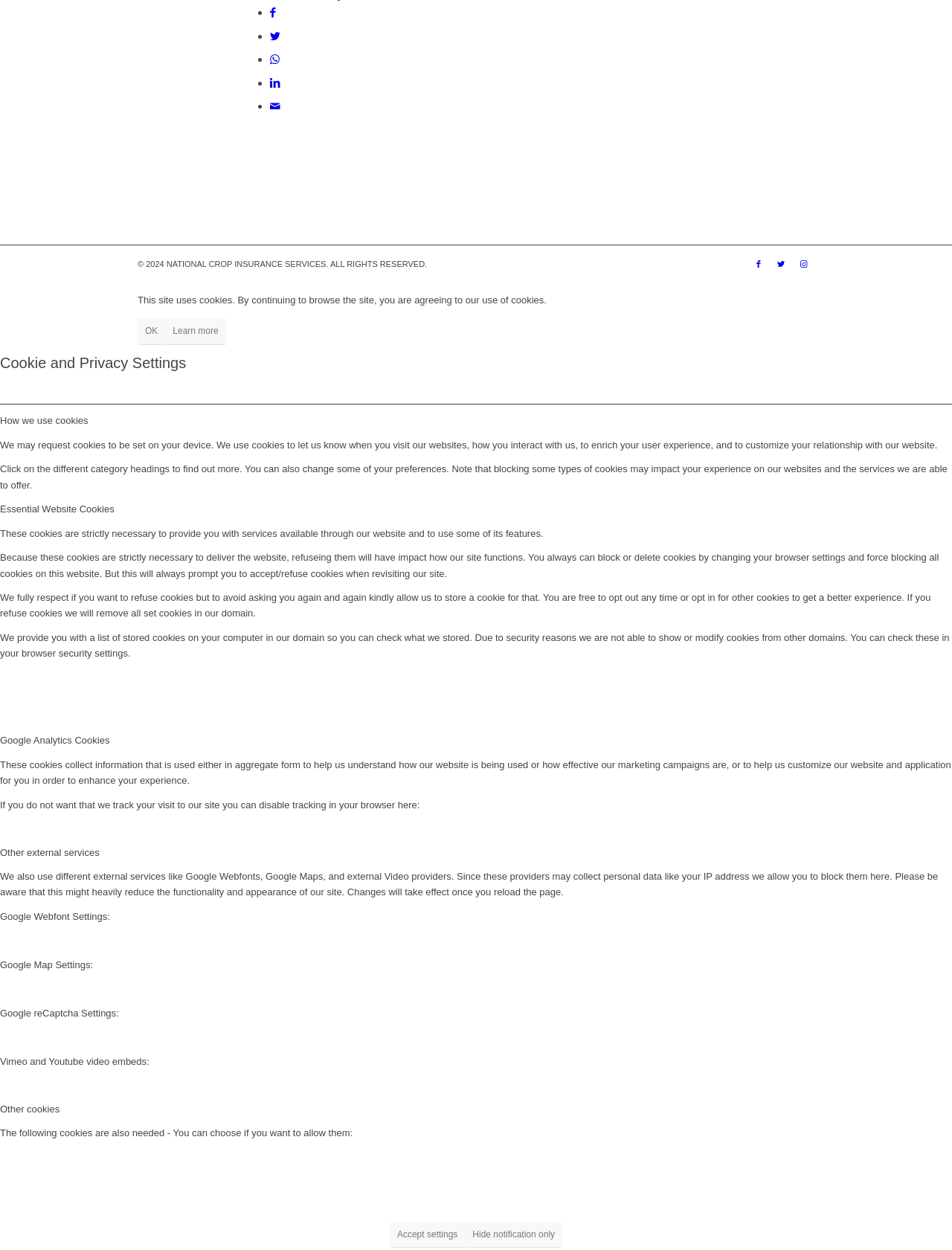Examine the image carefully and respond to the question with a detailed answer: 
How many social media links are available?

I counted the number of social media links by looking at the links 'Link to Facebook', 'Link to Twitter', 'Link to Instagram', 'Share on Facebook', and 'Share on Twitter'.